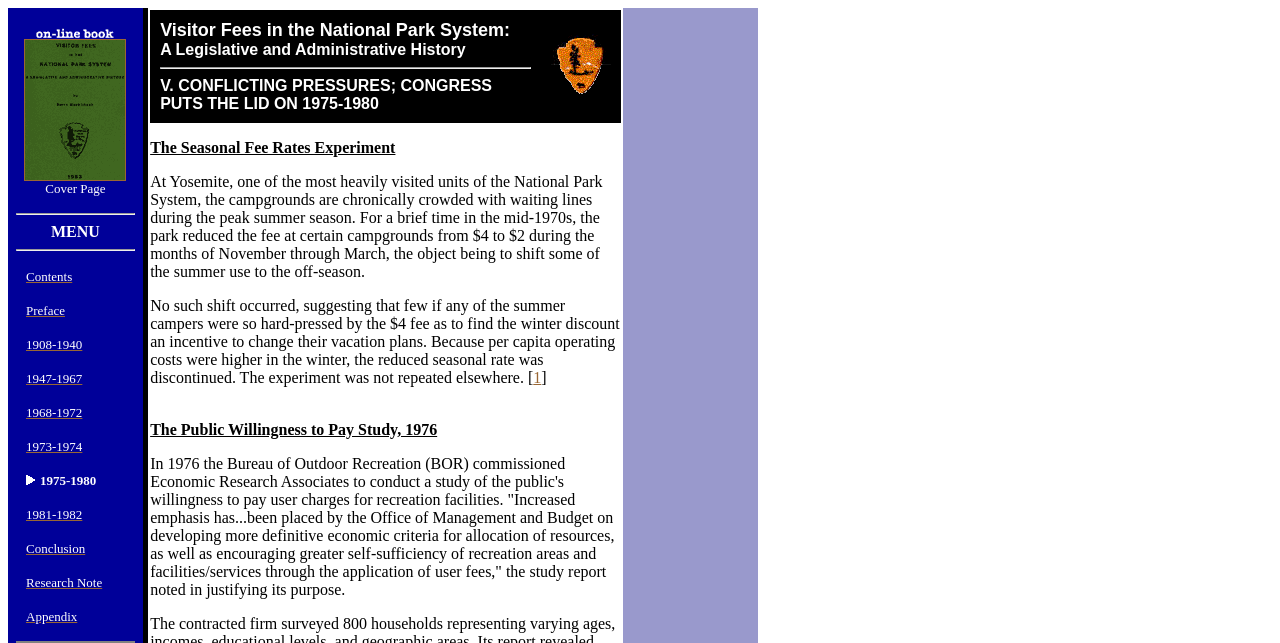Please specify the bounding box coordinates of the element that should be clicked to execute the given instruction: 'Click the link to Contents'. Ensure the coordinates are four float numbers between 0 and 1, expressed as [left, top, right, bottom].

[0.02, 0.415, 0.056, 0.442]